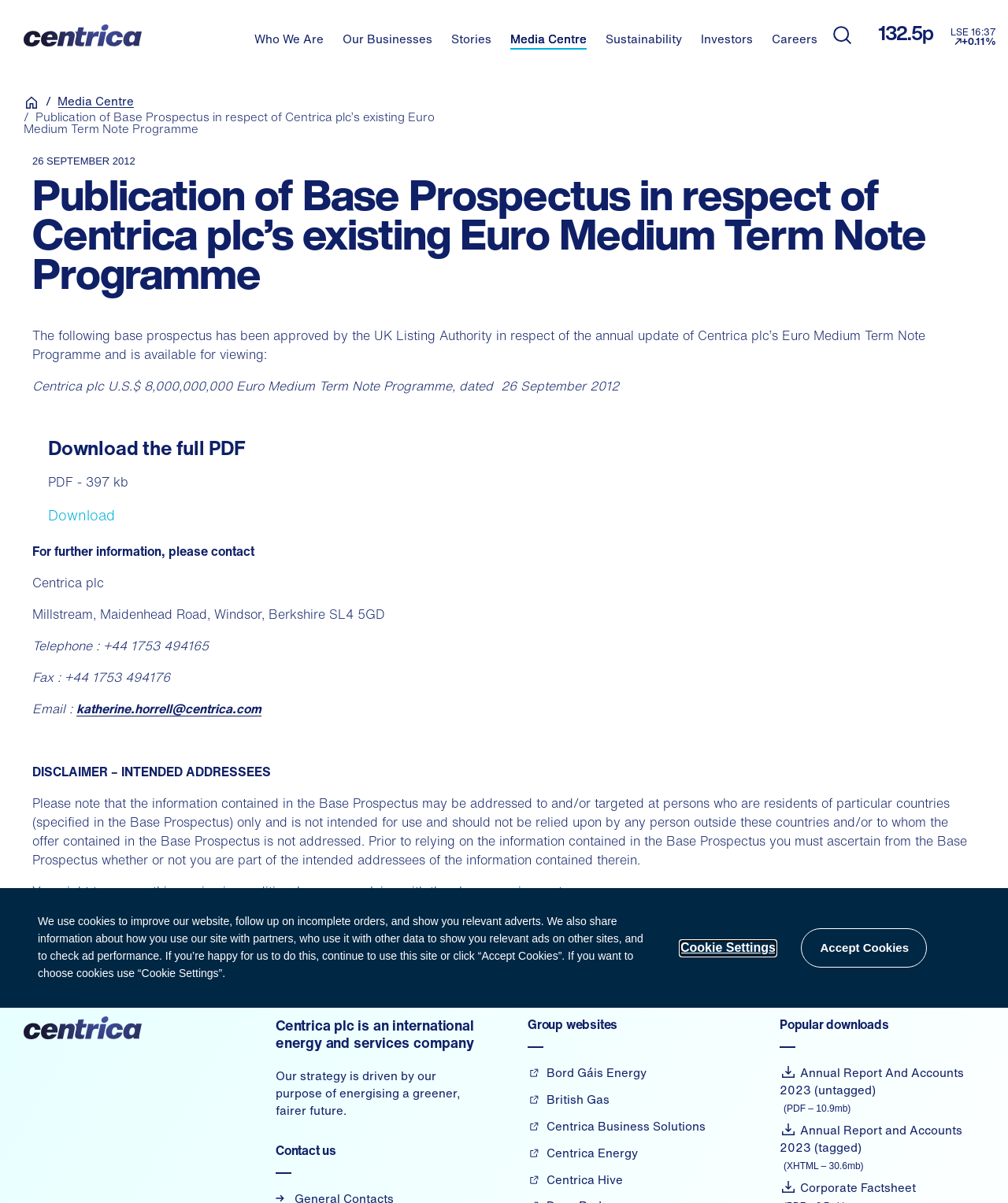Answer the question below using just one word or a short phrase: 
What is the file size of the PDF to be downloaded?

397 kb